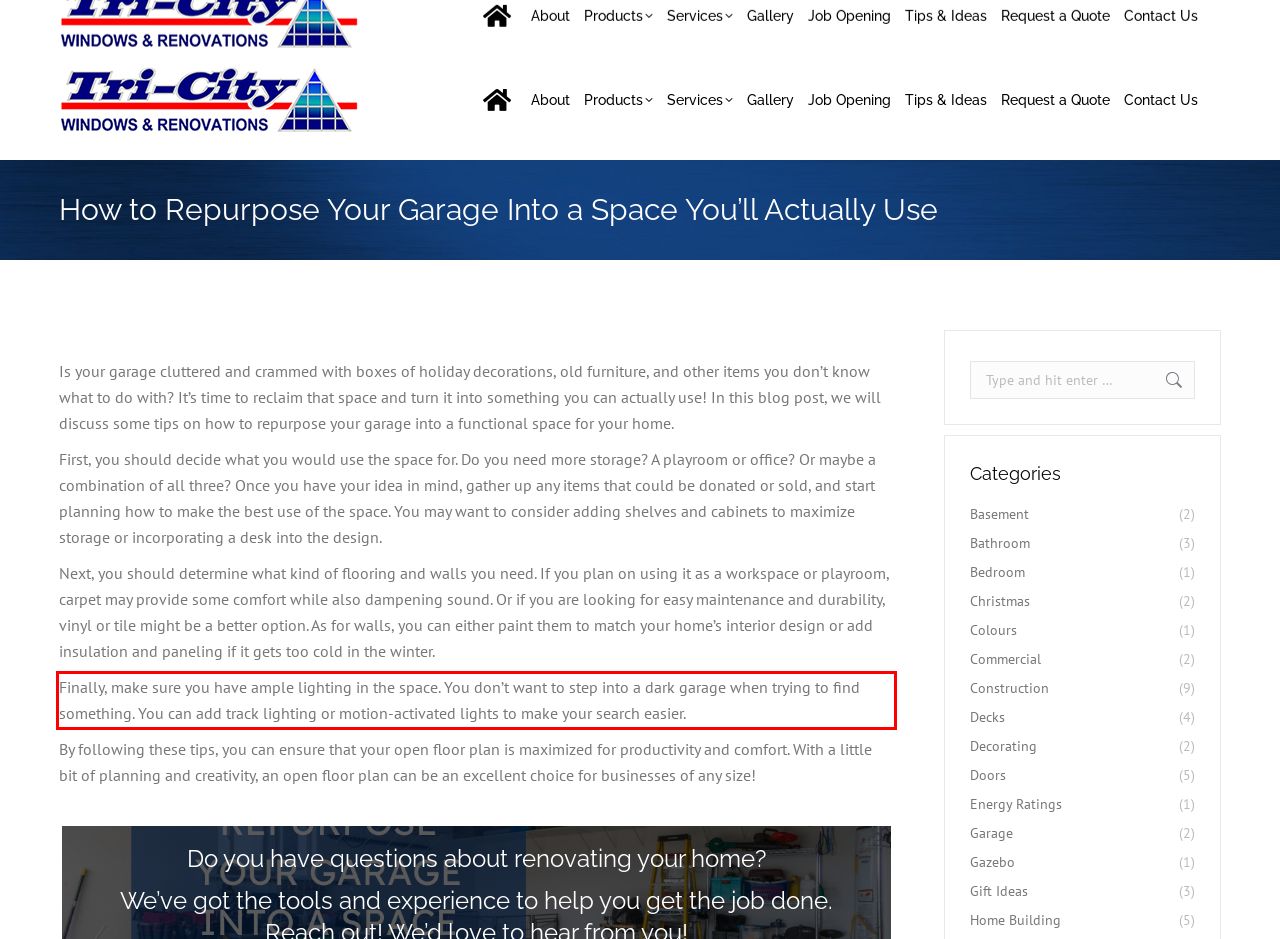Identify and extract the text within the red rectangle in the screenshot of the webpage.

Finally, make sure you have ample lighting in the space. You don’t want to step into a dark garage when trying to find something. You can add track lighting or motion-activated lights to make your search easier.